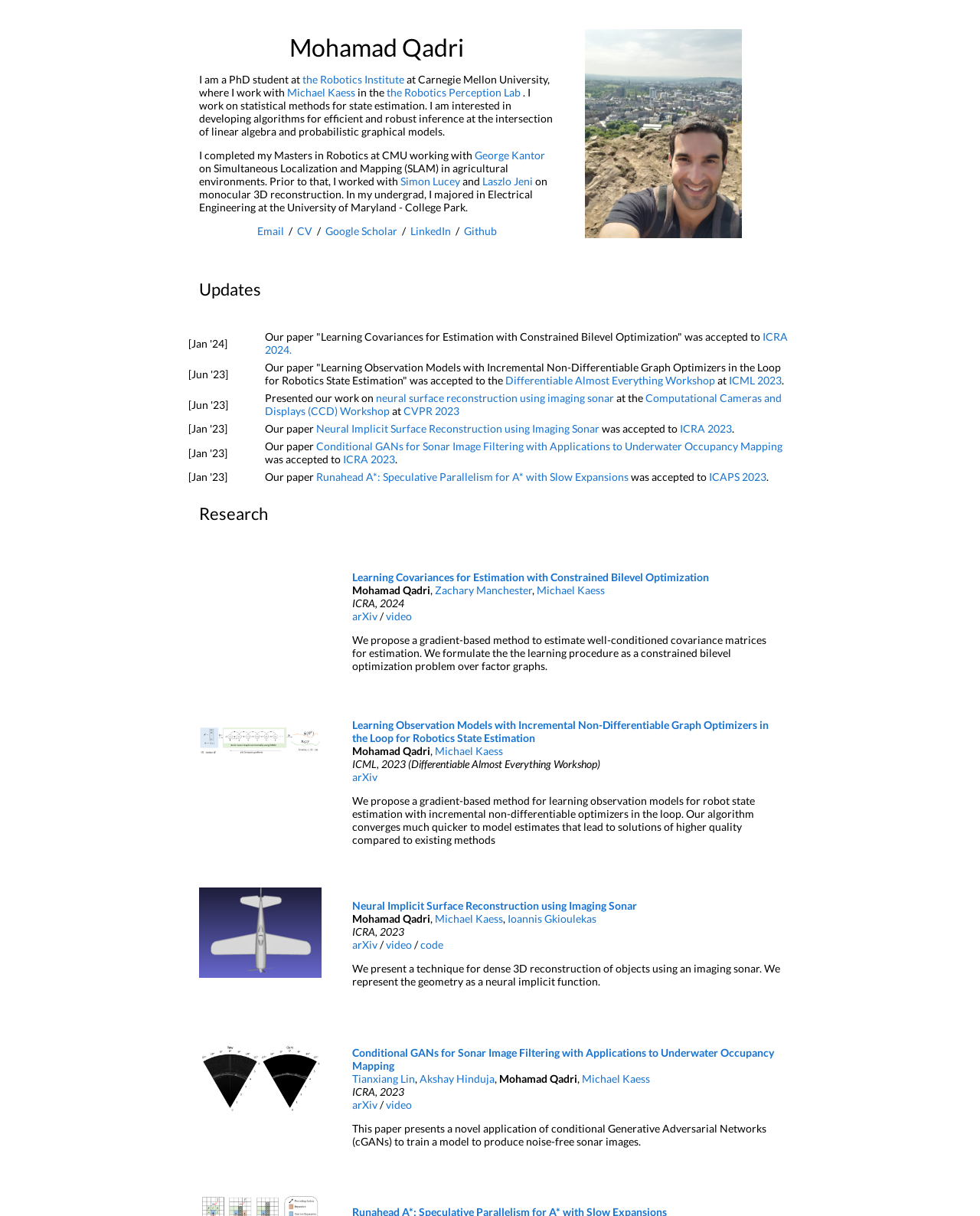Find the bounding box coordinates for the area that should be clicked to accomplish the instruction: "Learn more about Learning Covariances for Estimation with Constrained Bilevel Optimization".

[0.359, 0.469, 0.723, 0.48]